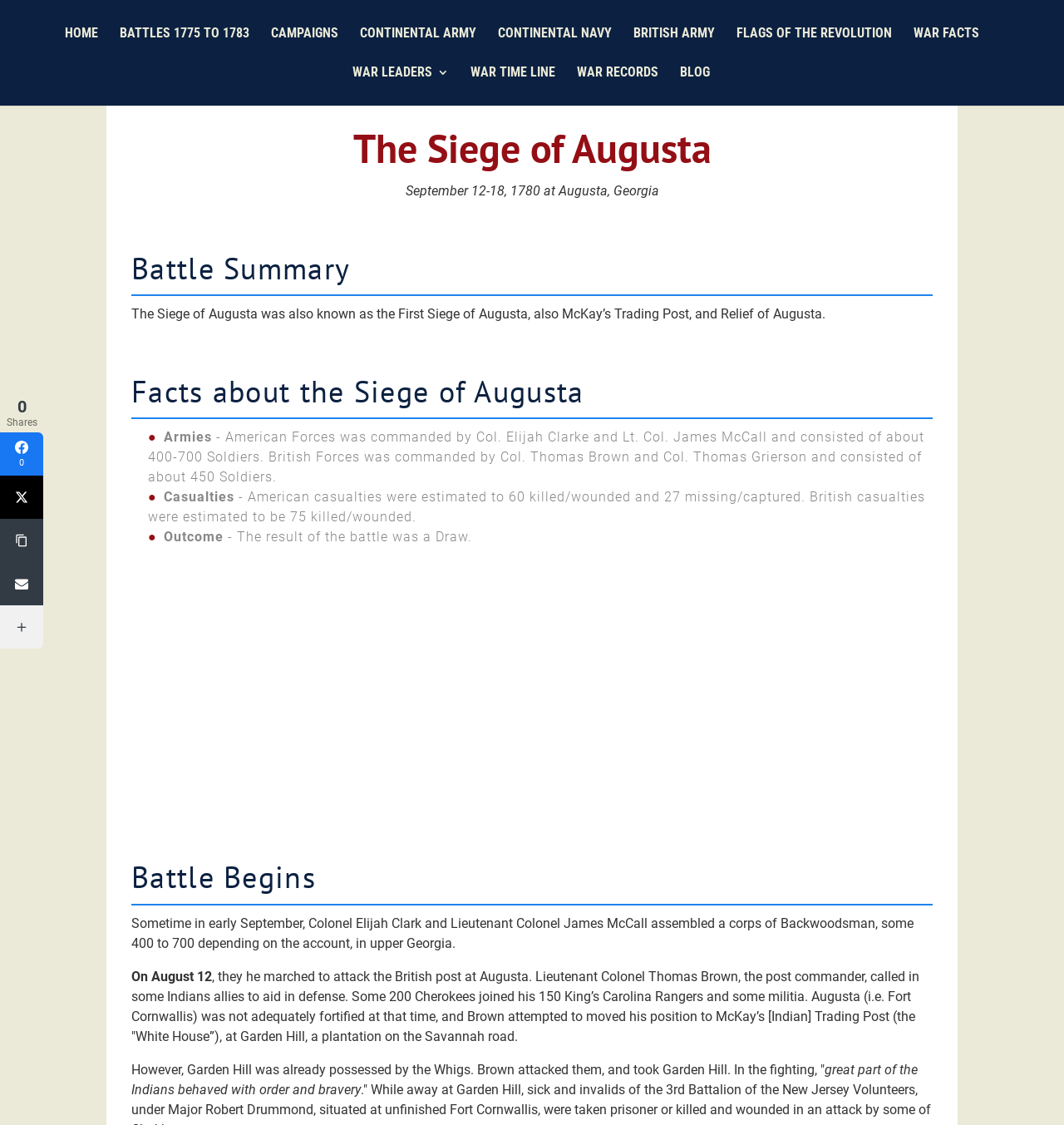Determine the bounding box for the UI element that matches this description: "Flags of the Revolution".

[0.692, 0.024, 0.838, 0.059]